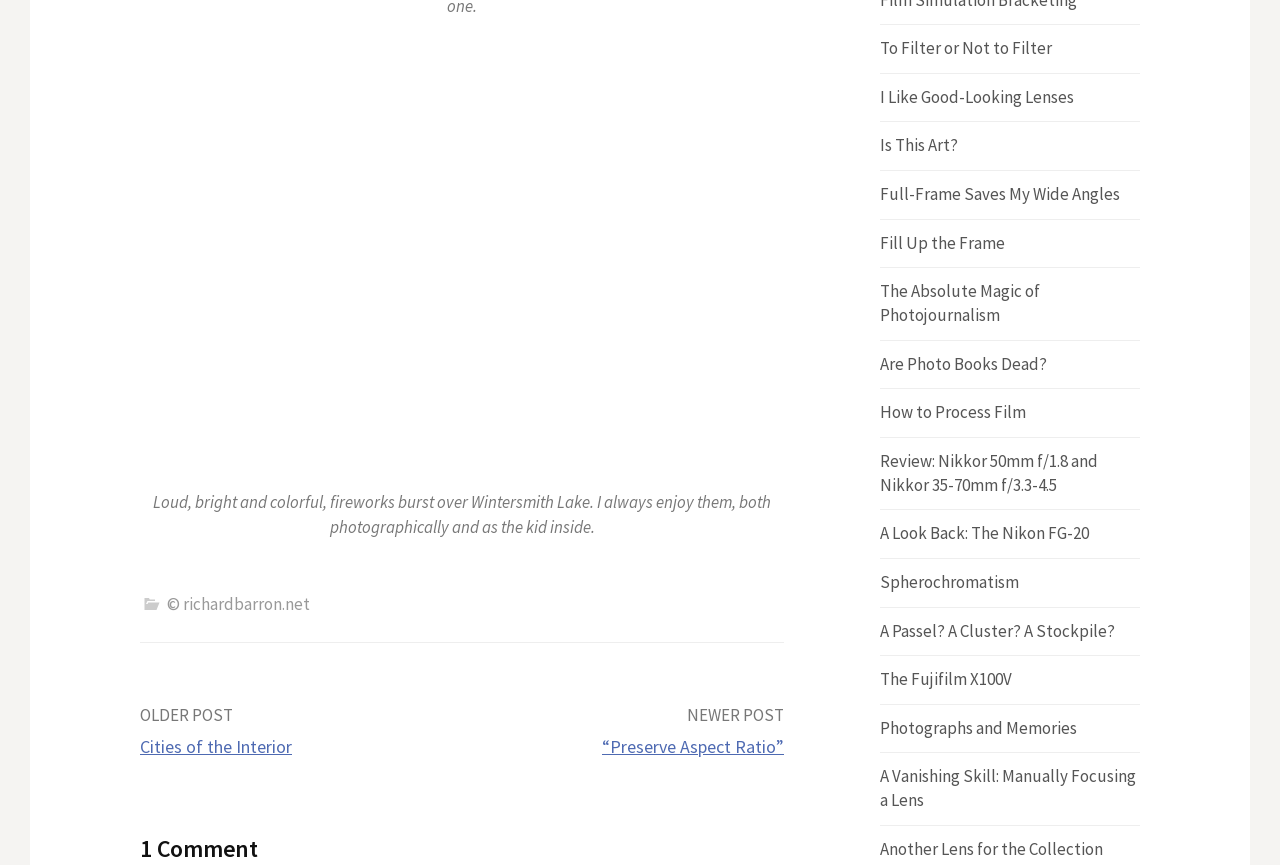Please find the bounding box coordinates of the section that needs to be clicked to achieve this instruction: "Read article 'To Filter or Not to Filter'".

[0.688, 0.043, 0.822, 0.068]